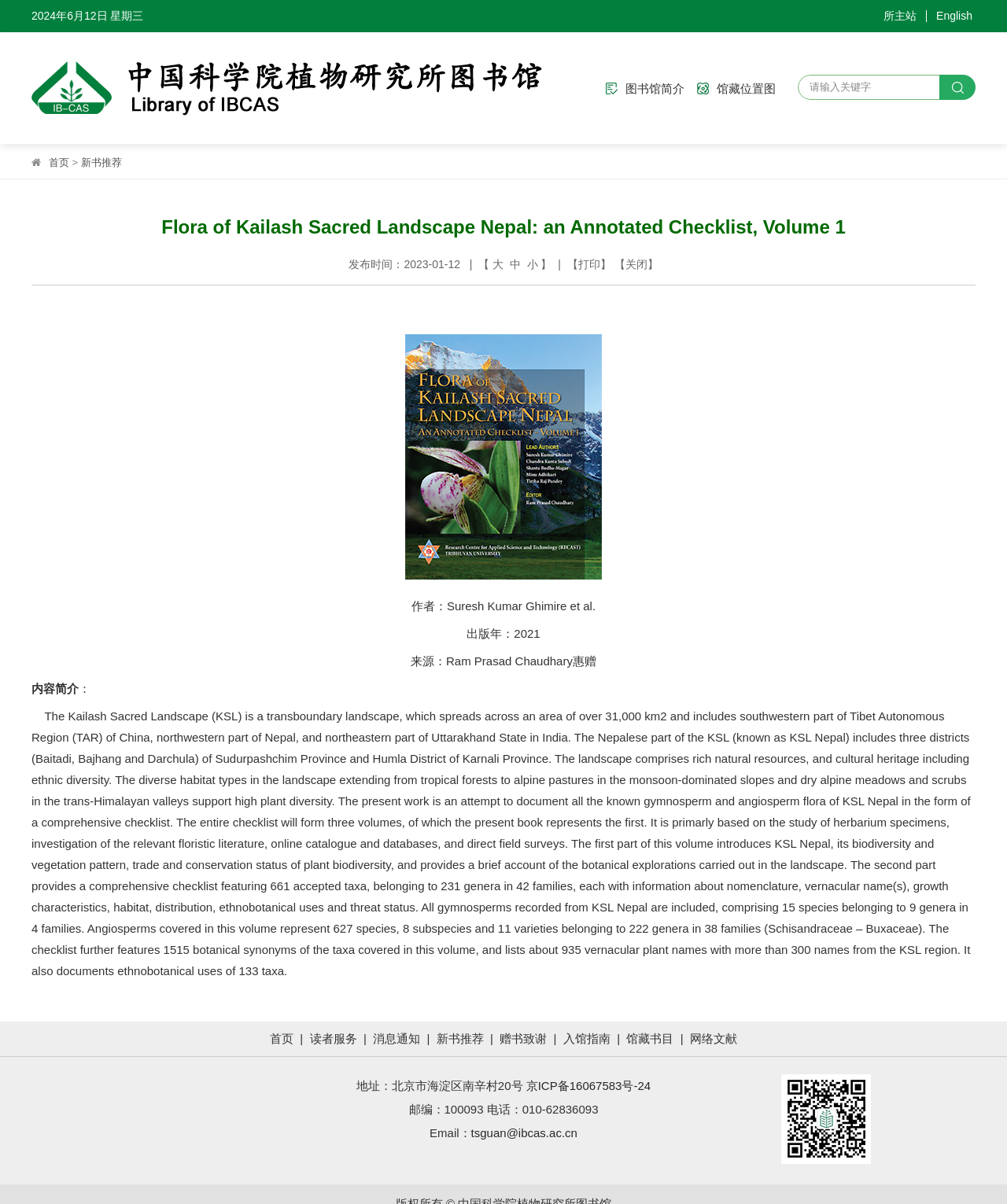What is the address of the library?
Please provide a comprehensive answer based on the information in the image.

The address of the library is obtained from the StaticText element at the bottom of the webpage, which displays the address as '北京市海淀区南辛村20号'.